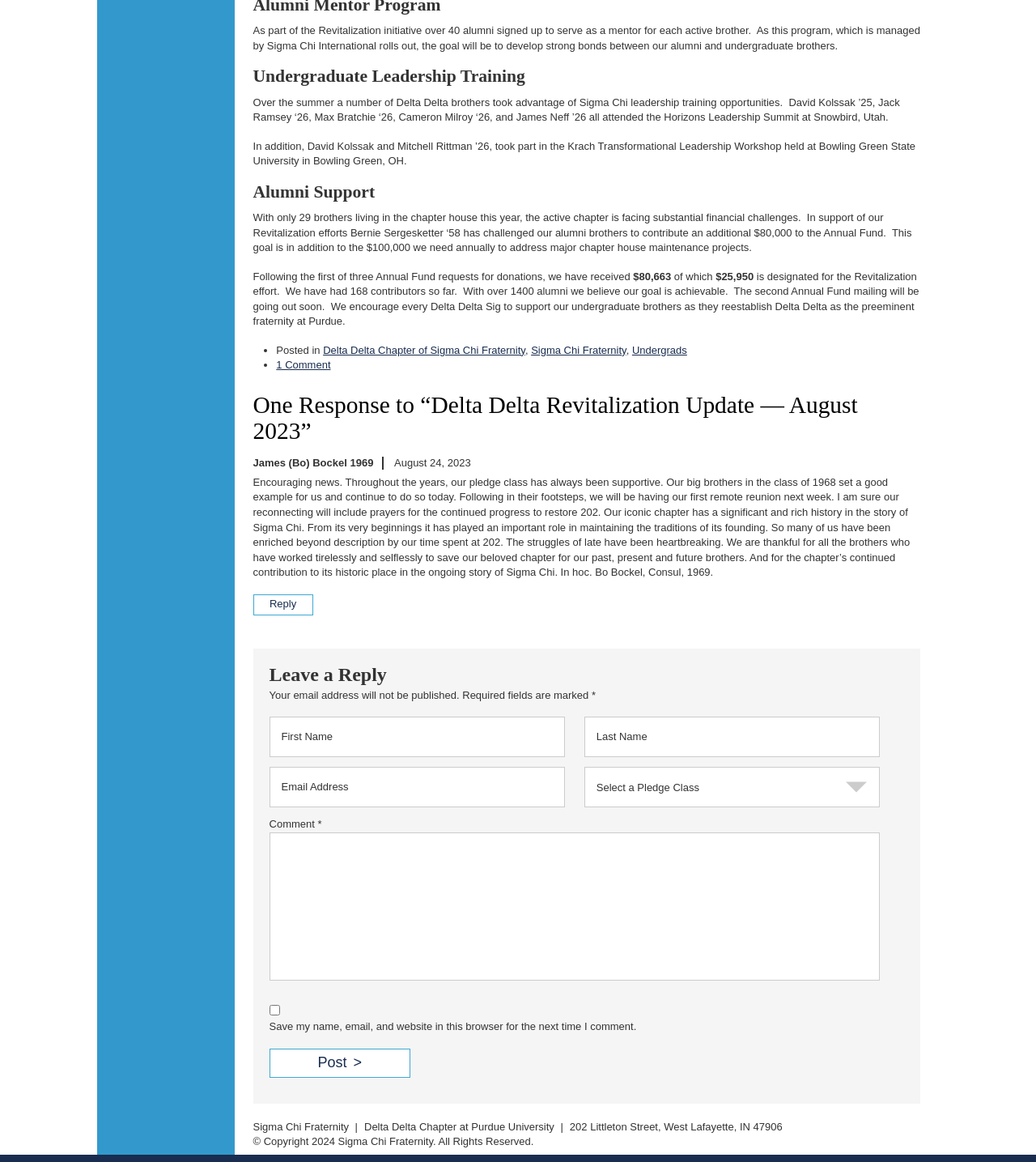What is the target amount for the Annual Fund?
Please provide a comprehensive answer to the question based on the webpage screenshot.

The text states 'we need annually to address major chapter house maintenance projects.' and 'the goal is in addition to the $100,000 we need annually'. This implies that the target amount for the Annual Fund is $100,000.